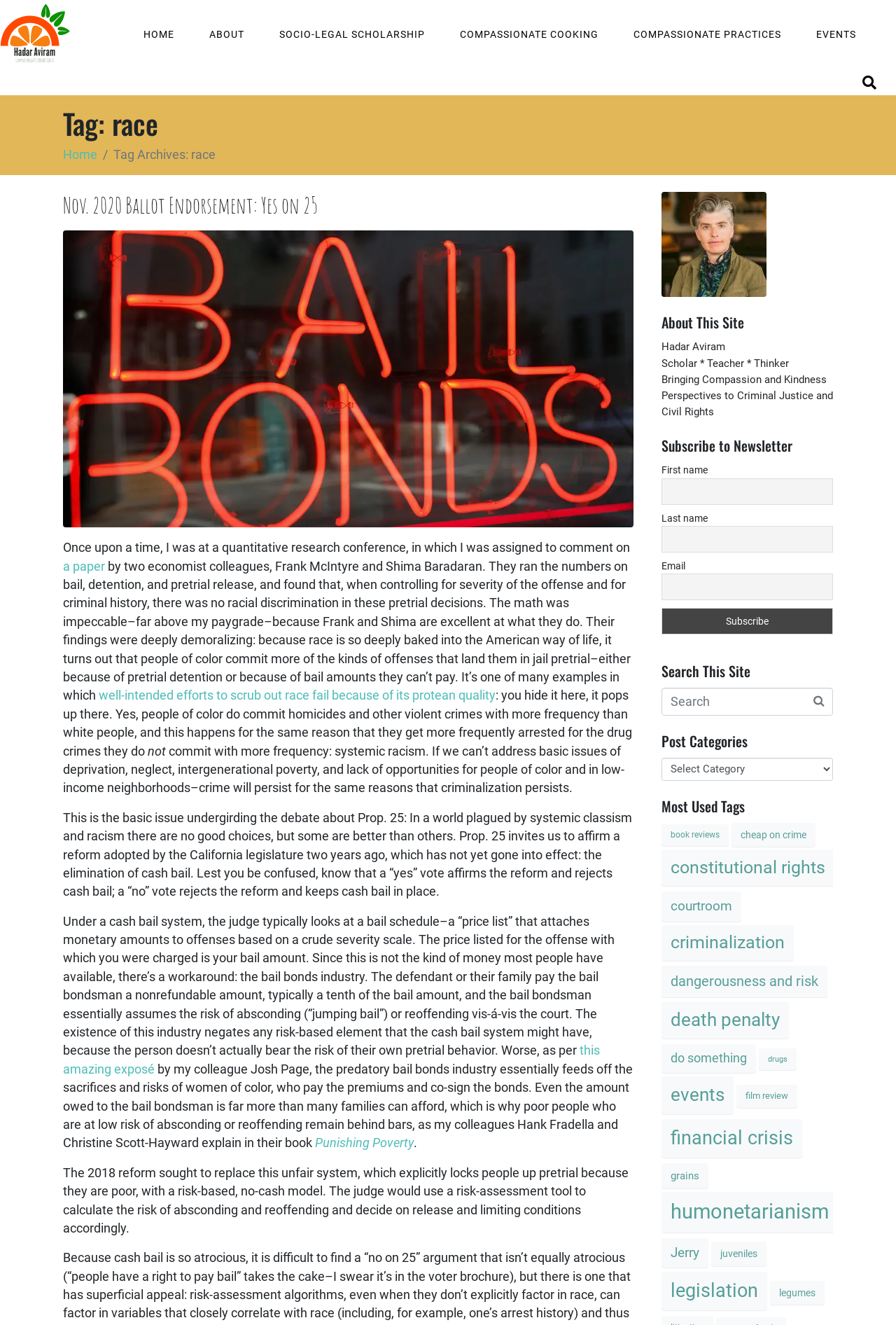How many categories are listed under 'Post Categories'?
Look at the image and construct a detailed response to the question.

The webpage does not explicitly list the number of categories under 'Post Categories', but it provides a combobox to select from various categories.